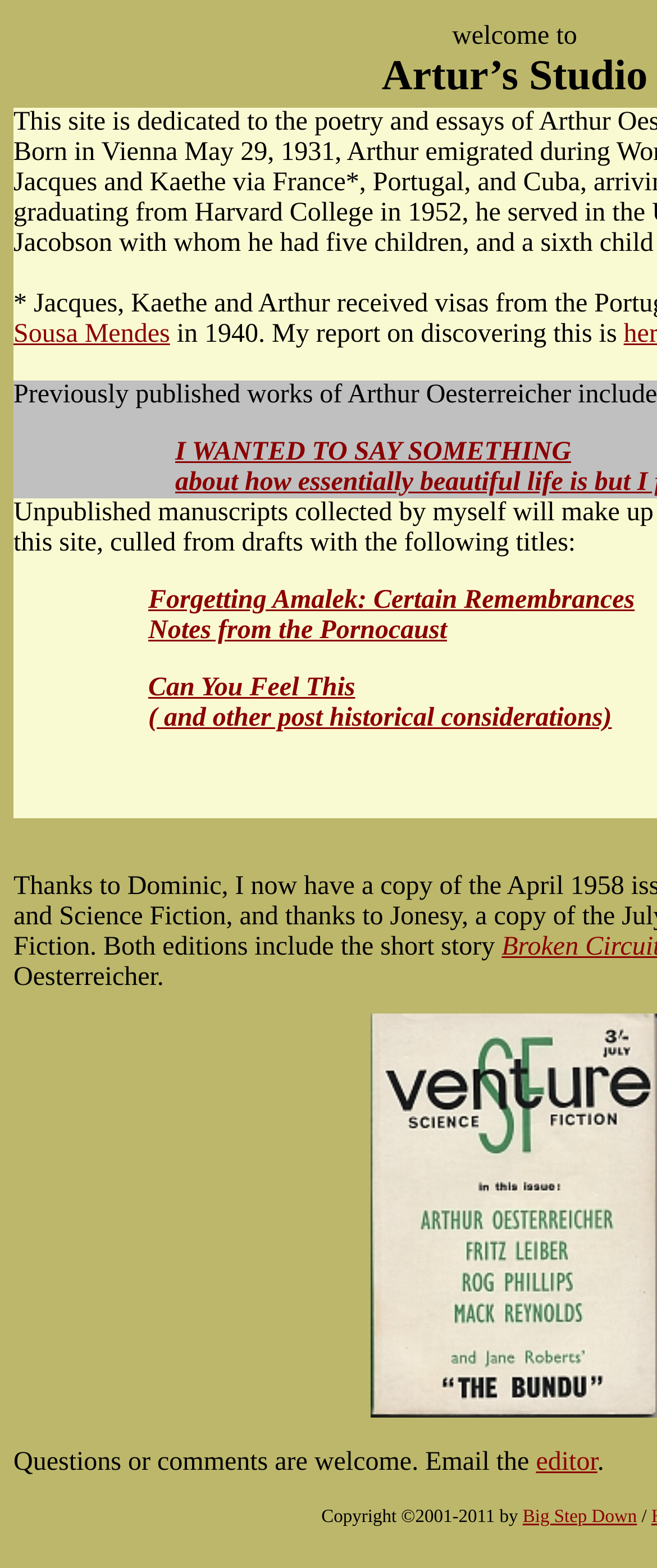Explain the webpage's layout and main content in detail.

The webpage is titled "Artur's Studio" and appears to be a personal website or portfolio. At the top, there is a brief introduction or report written in 1940, which takes up most of the width of the page. Below this introduction, there are three links to what seem to be articles or writings, titled "Forgetting Amalek: Certain Remembrances", "Notes from the Pornocaust", and "Can You Feel This (and other post historical considerations)". These links are aligned to the left and stacked vertically.

To the left of the links, there is a small, empty space with a non-breaking space character. At the bottom right corner of the page, there are two links: "editor" and "Big Step Down", which are positioned close together.